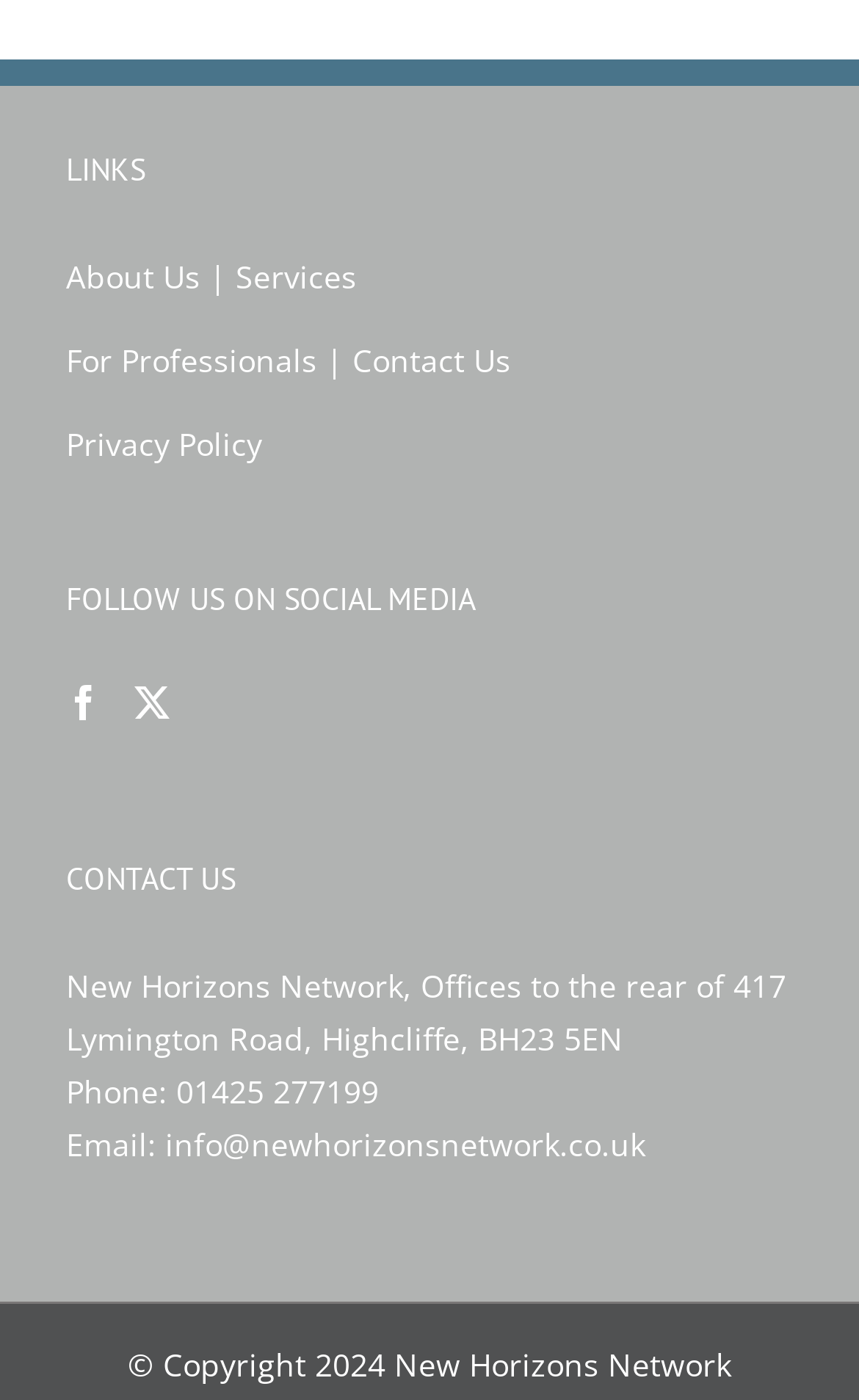Identify the bounding box for the UI element described as: "aria-label="Facebook"". The coordinates should be four float numbers between 0 and 1, i.e., [left, top, right, bottom].

[0.077, 0.49, 0.118, 0.515]